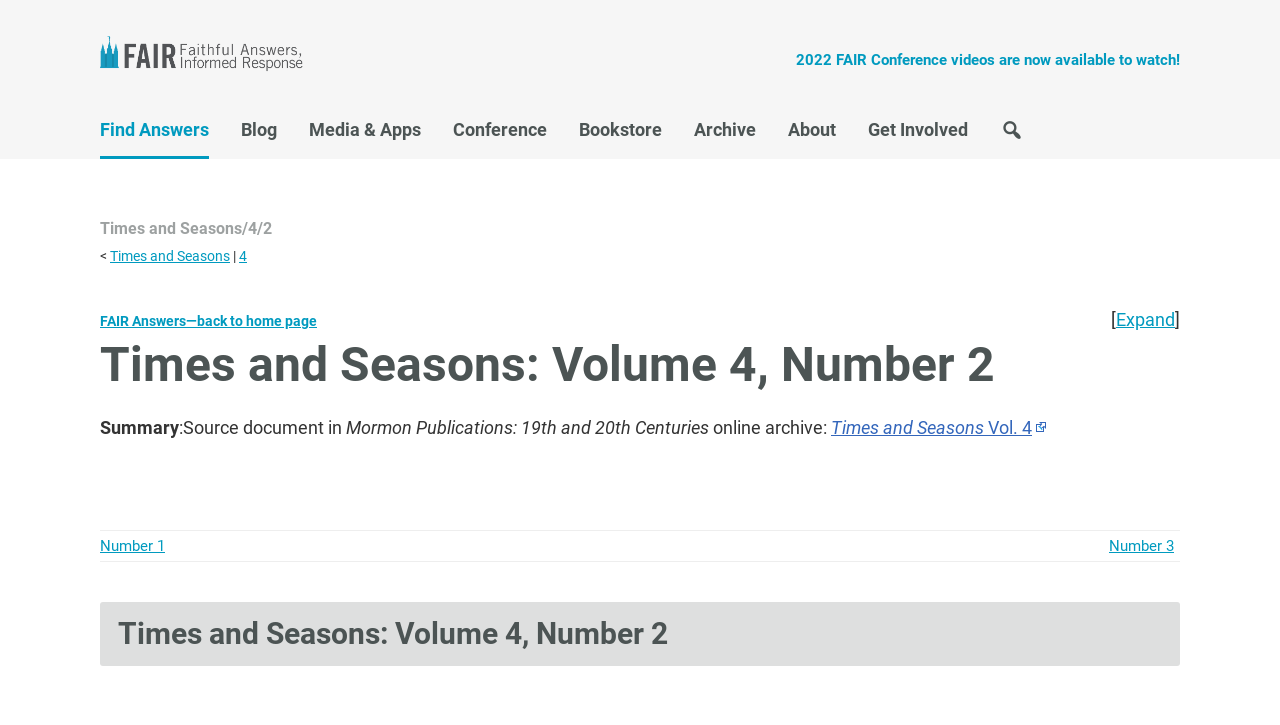Identify the bounding box coordinates of the area that should be clicked in order to complete the given instruction: "Click on the 'FAIR' link". The bounding box coordinates should be four float numbers between 0 and 1, i.e., [left, top, right, bottom].

[0.078, 0.05, 0.25, 0.105]